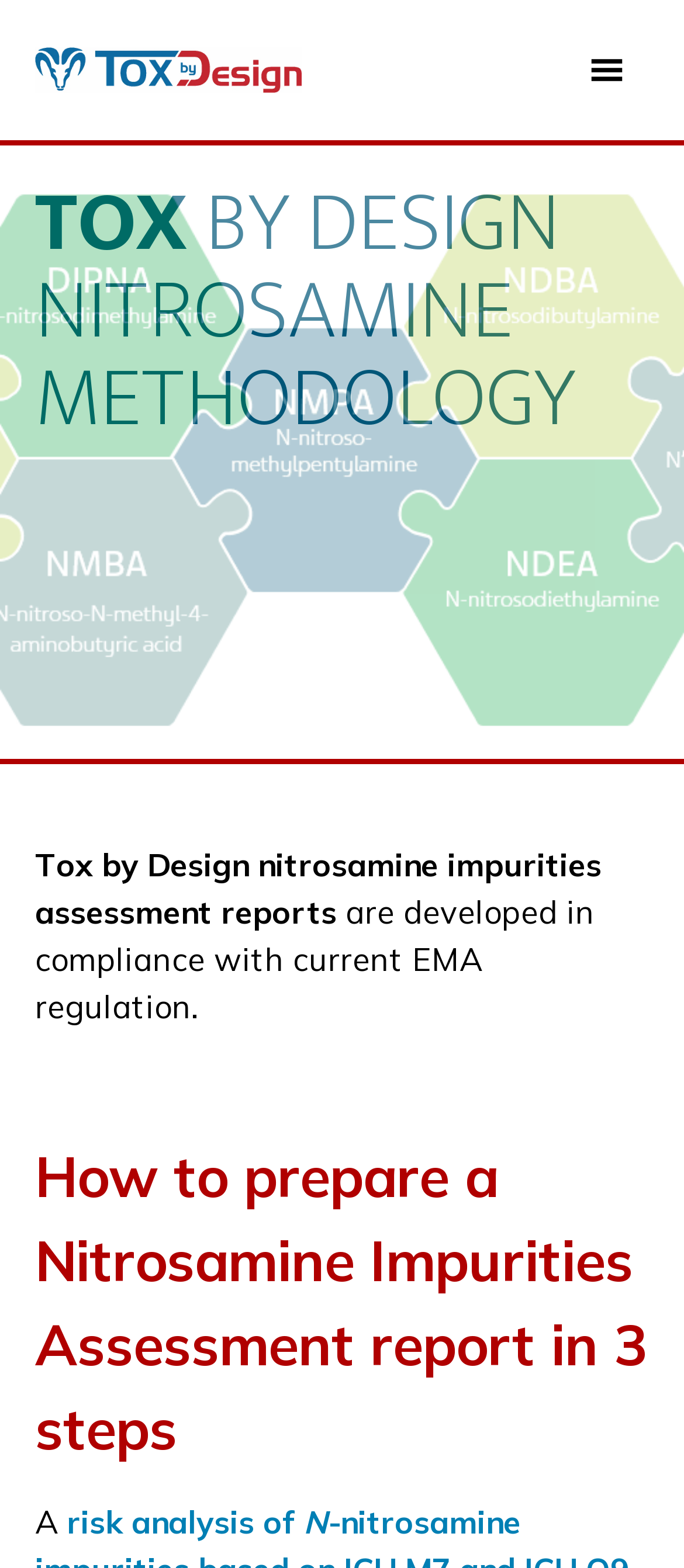What is the focus of the risk analysis? Please answer the question using a single word or phrase based on the image.

Risk analysis of